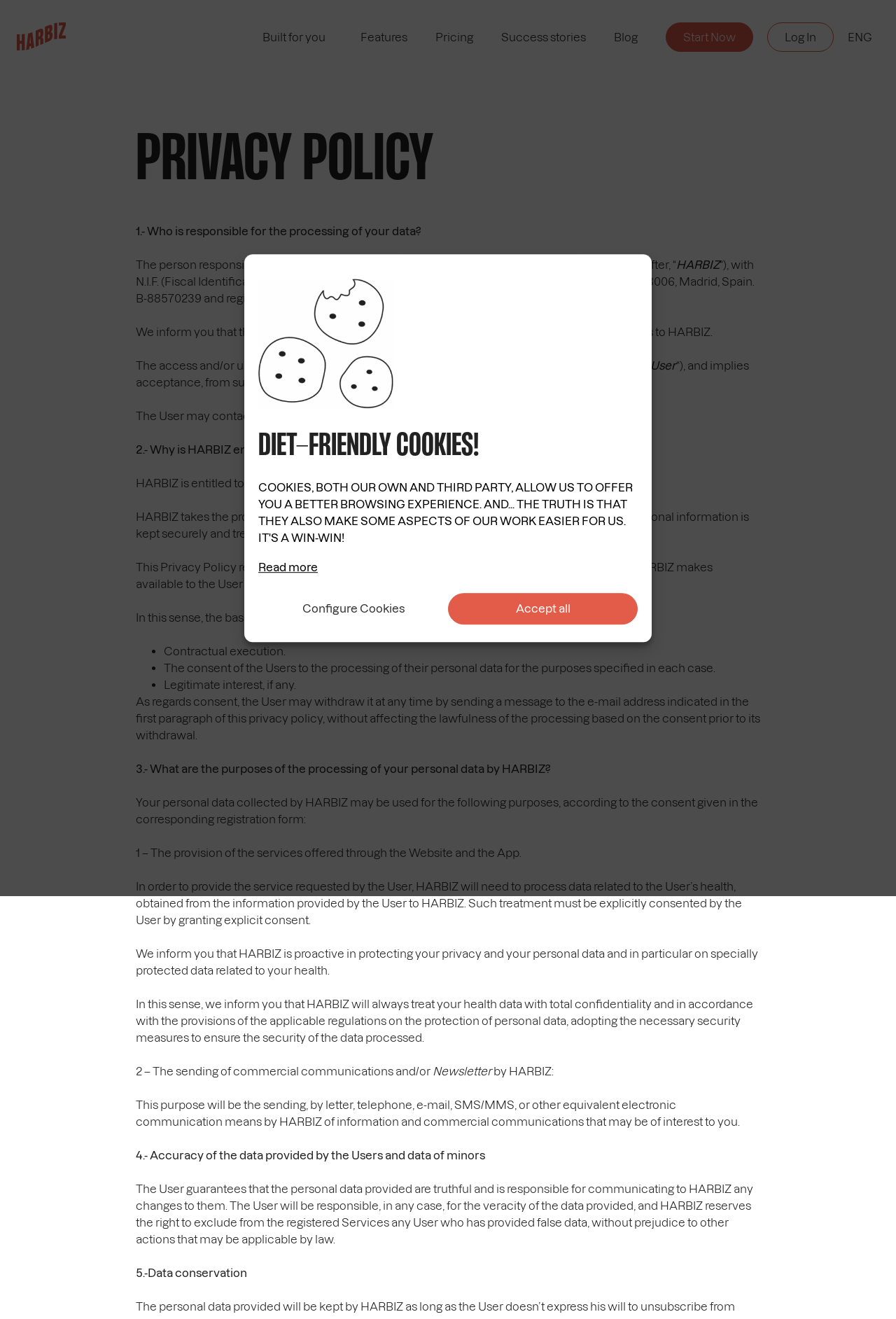Look at the image and answer the question in detail:
Who is responsible for the processing of your personal data?

This answer can be found in the first paragraph of the privacy policy, where it states 'The person responsible for the processing of your personal data is DUDY SOLUTIONS S.L. (hereinafter, “HARBIZ“)'.